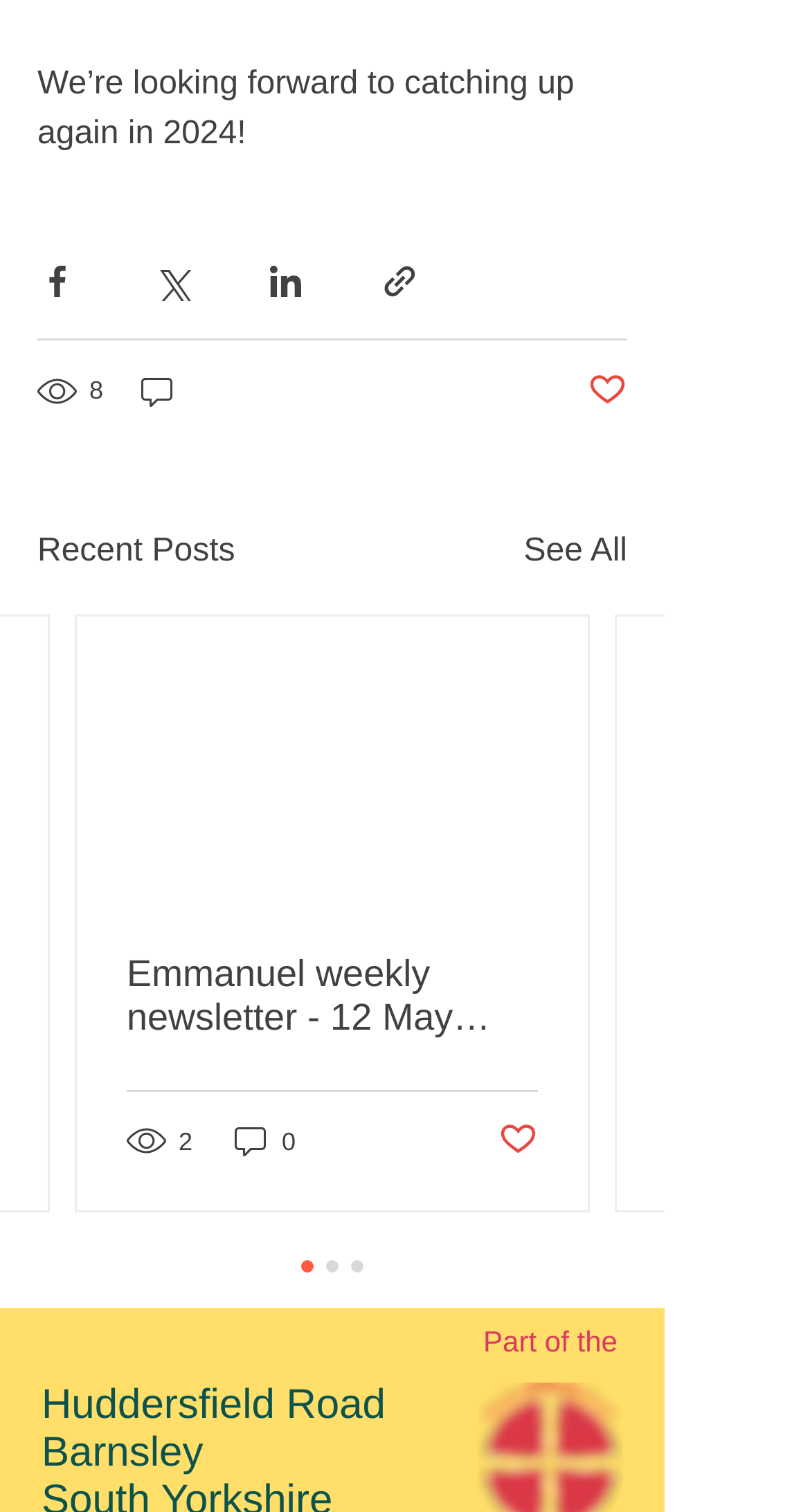Determine the coordinates of the bounding box that should be clicked to complete the instruction: "Like the post". The coordinates should be represented by four float numbers between 0 and 1: [left, top, right, bottom].

[0.615, 0.741, 0.664, 0.769]